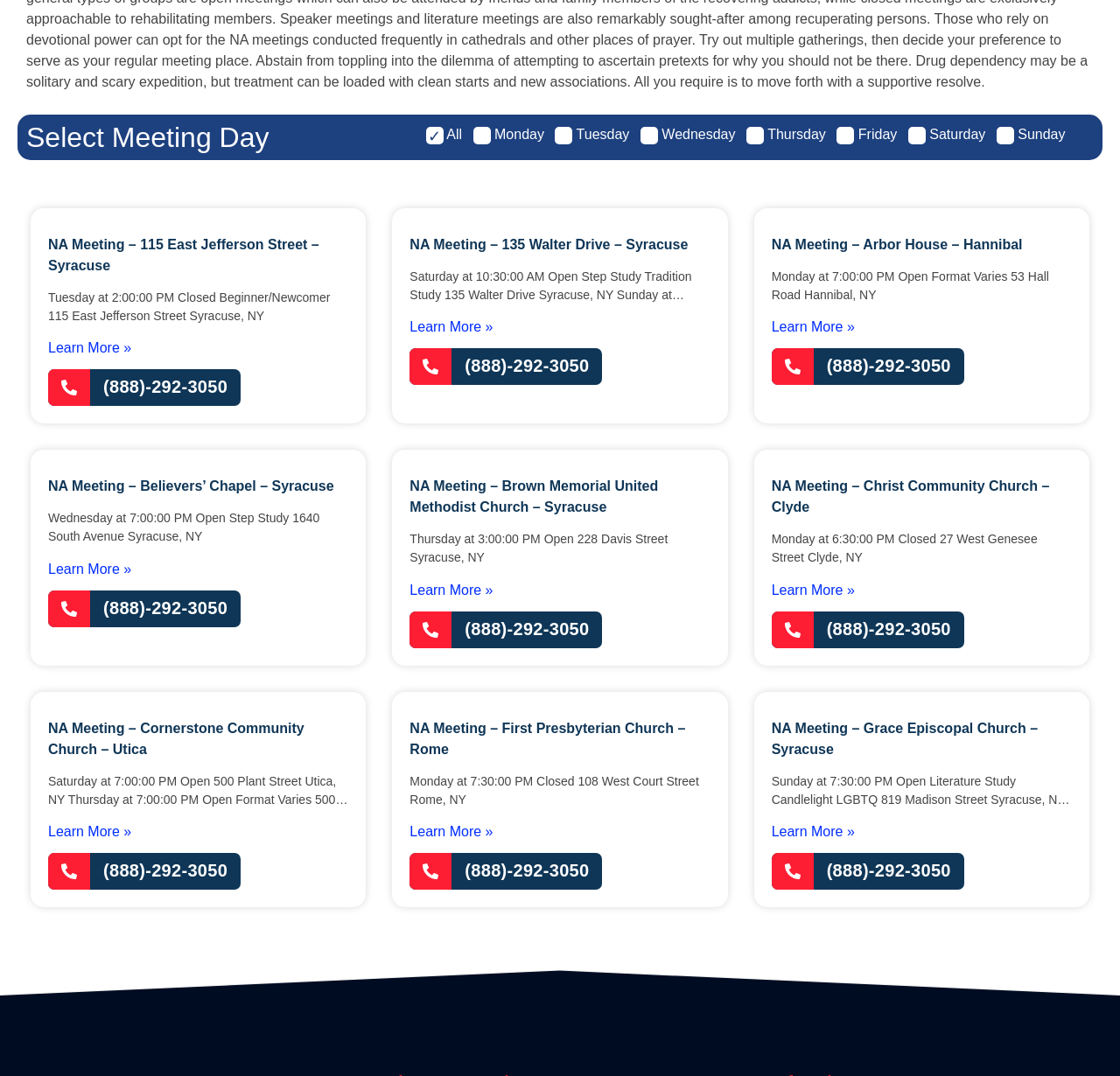Please locate the bounding box coordinates for the element that should be clicked to achieve the following instruction: "Call (888)-292-3050". Ensure the coordinates are given as four float numbers between 0 and 1, i.e., [left, top, right, bottom].

[0.043, 0.343, 0.215, 0.377]